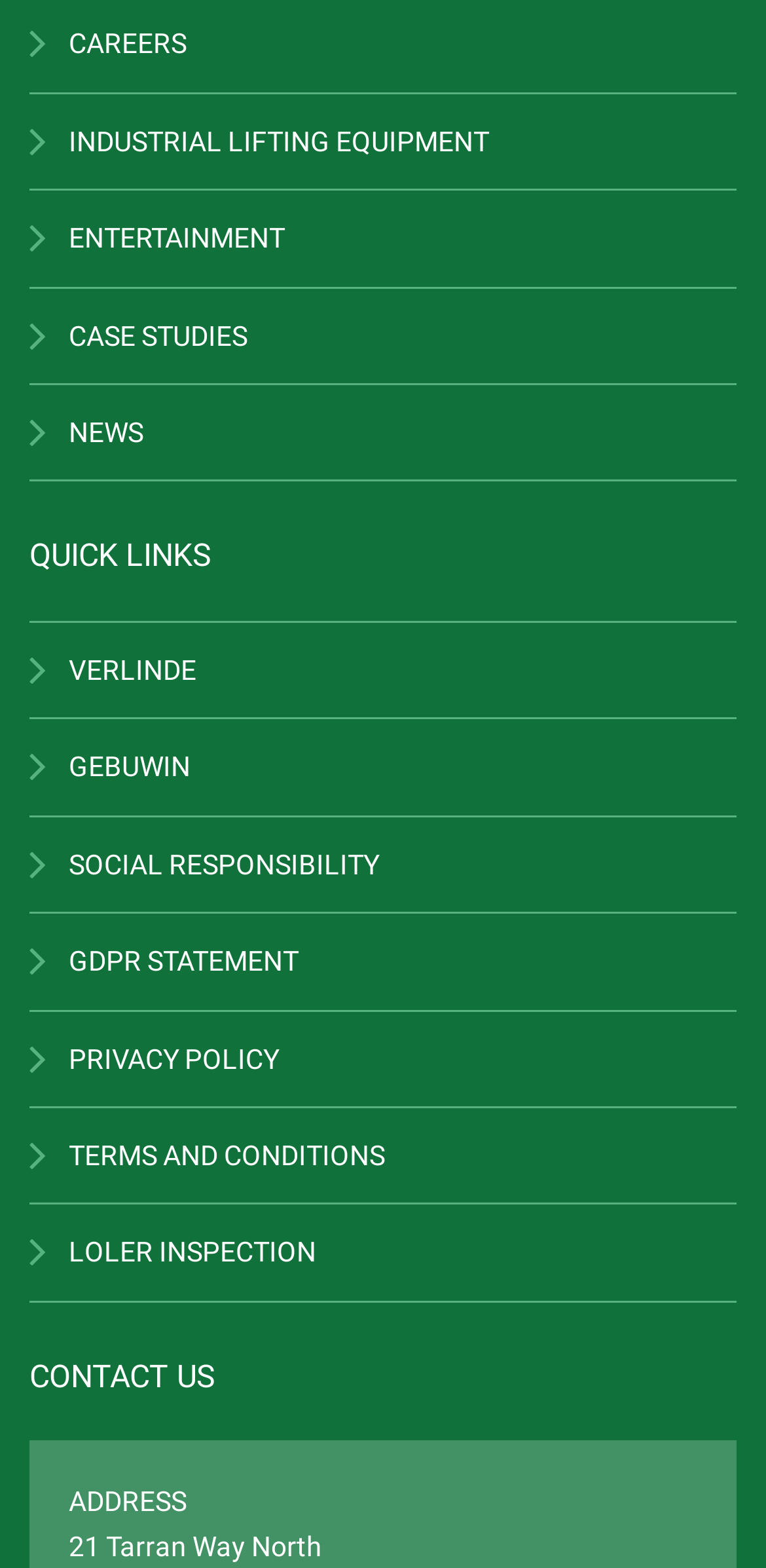Locate the bounding box coordinates of the item that should be clicked to fulfill the instruction: "Click on VERLINDE".

[0.038, 0.397, 0.308, 0.458]